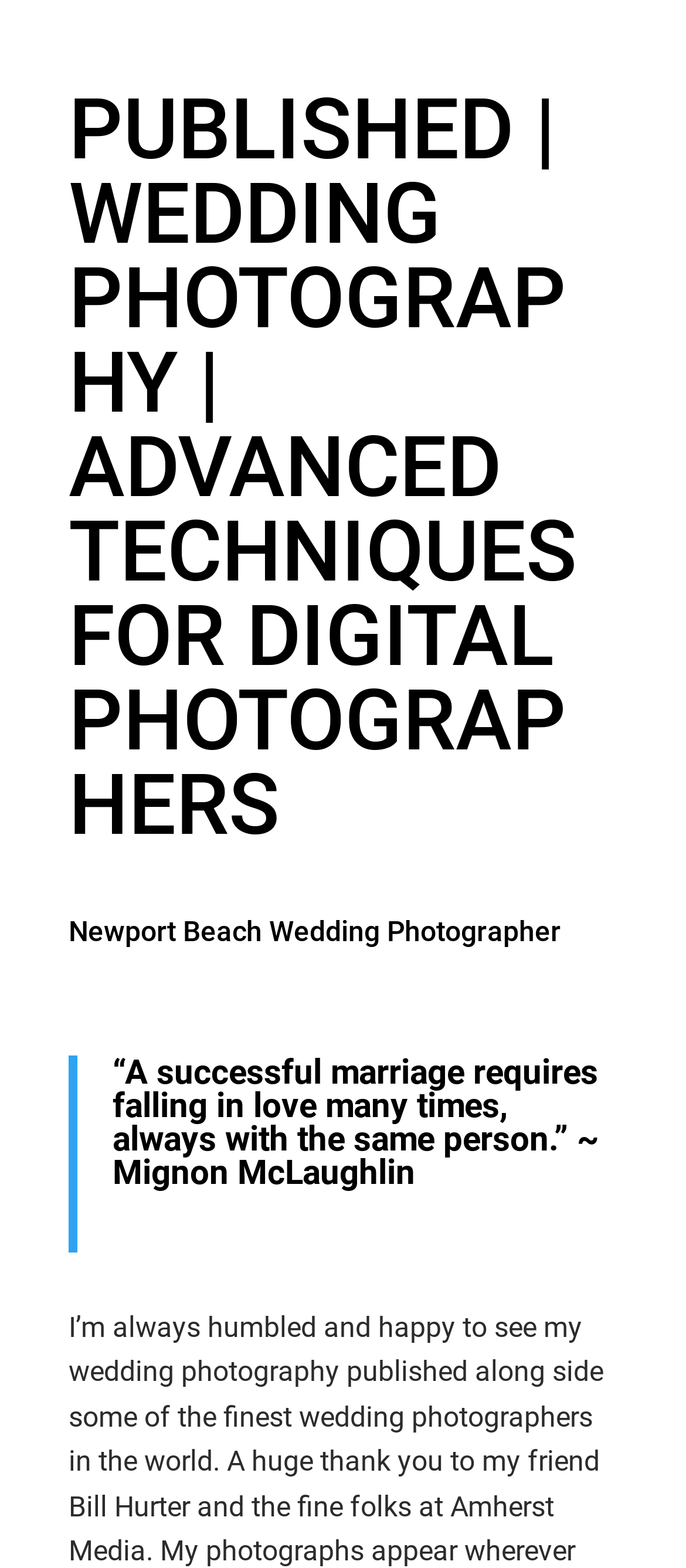Please determine the main heading text of this webpage.

PUBLISHED | WEDDING PHOTOGRAPHY | ADVANCED TECHNIQUES FOR DIGITAL PHOTOGRAPHERS